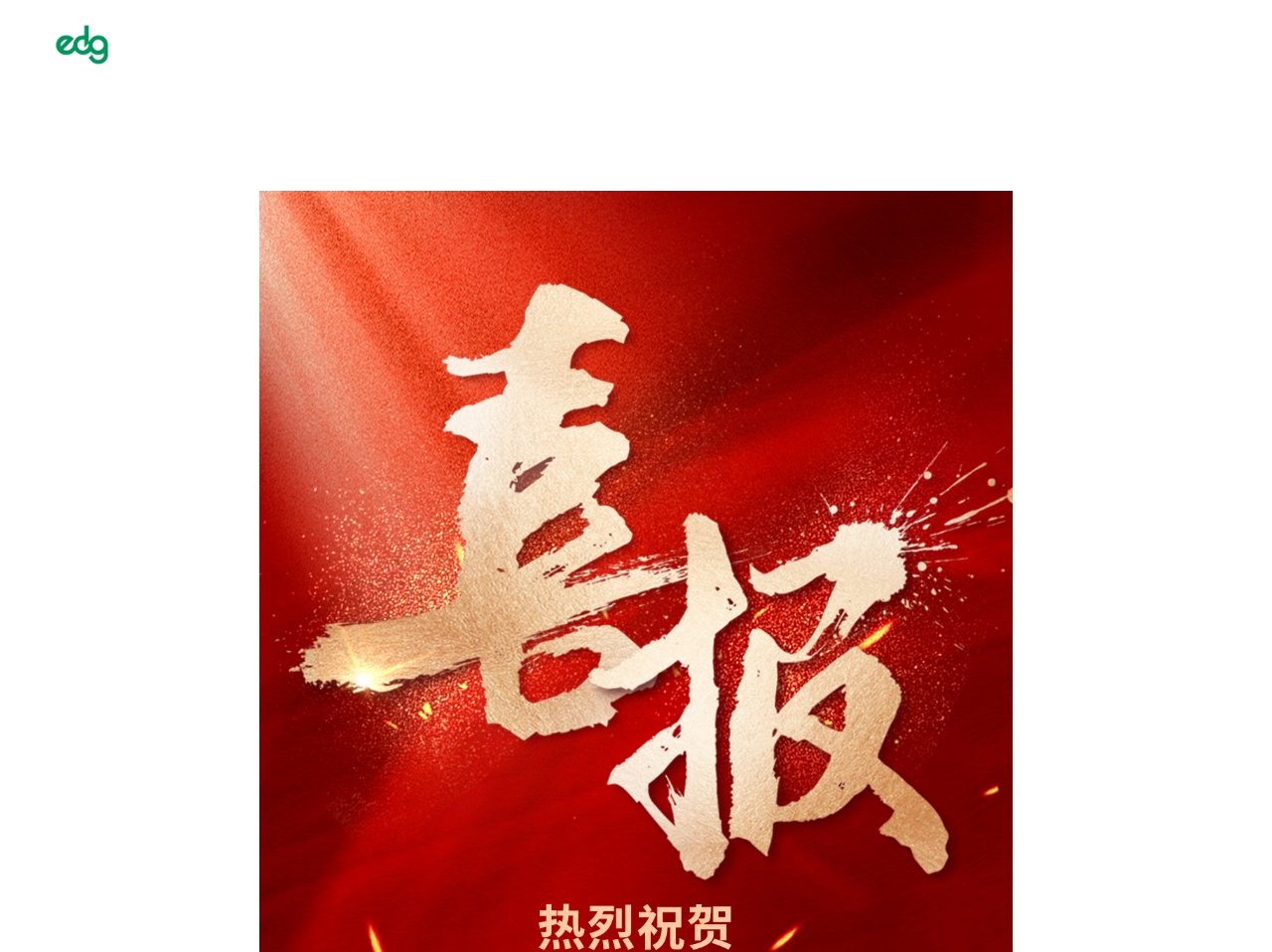What is the last menu item?
Please utilize the information in the image to give a detailed response to the question.

By examining the layout table, I found a series of links at the top of the page. The last link is 'Contact', which suggests it is the last menu item.